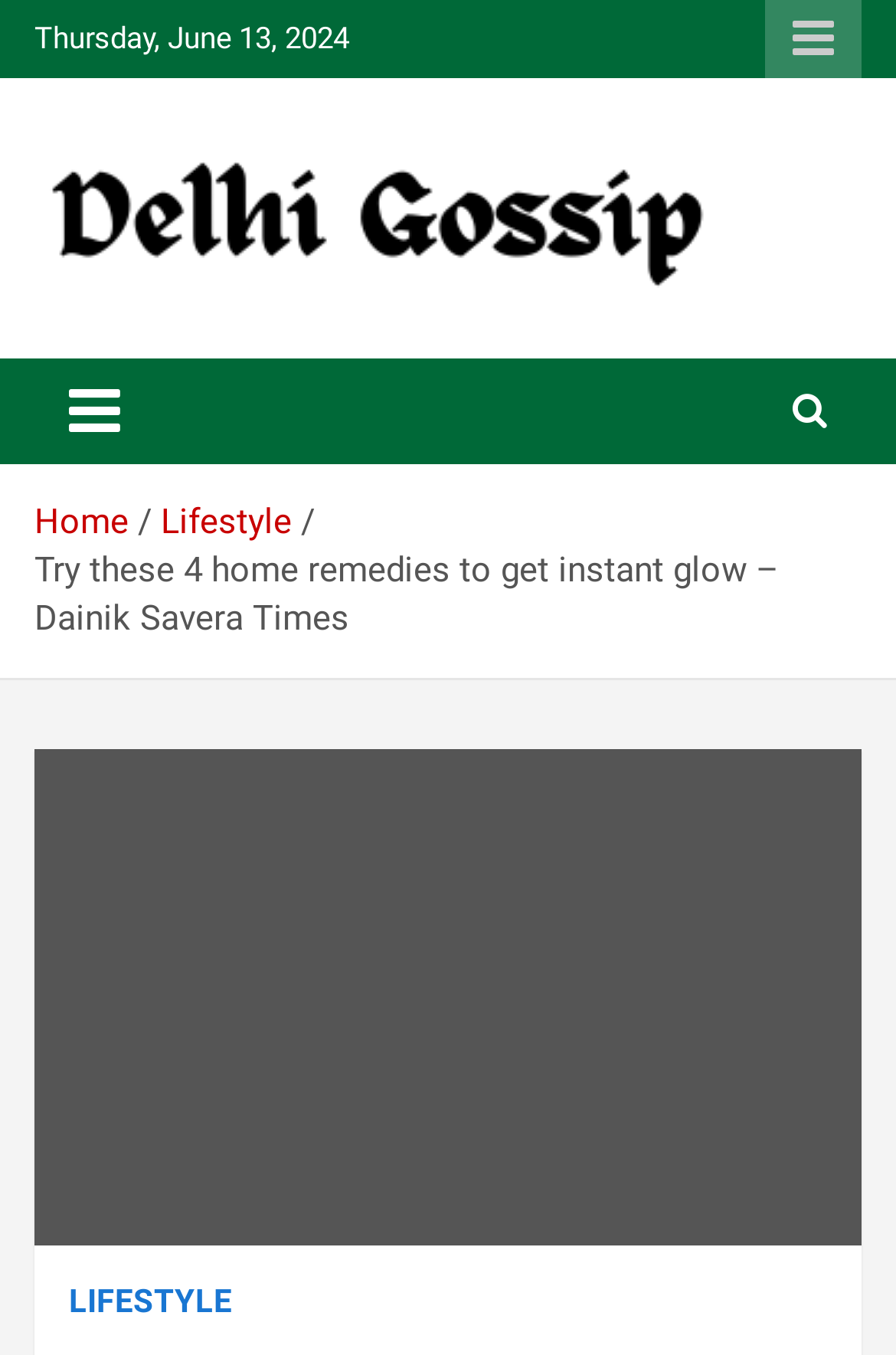Refer to the image and answer the question with as much detail as possible: What is the purpose of the button with the icon?

I found the purpose of the button by looking at the button element with the text 'Toggle navigation' which is located at the top of the webpage, next to the website name. The button is used to expand or collapse the navigation menu.